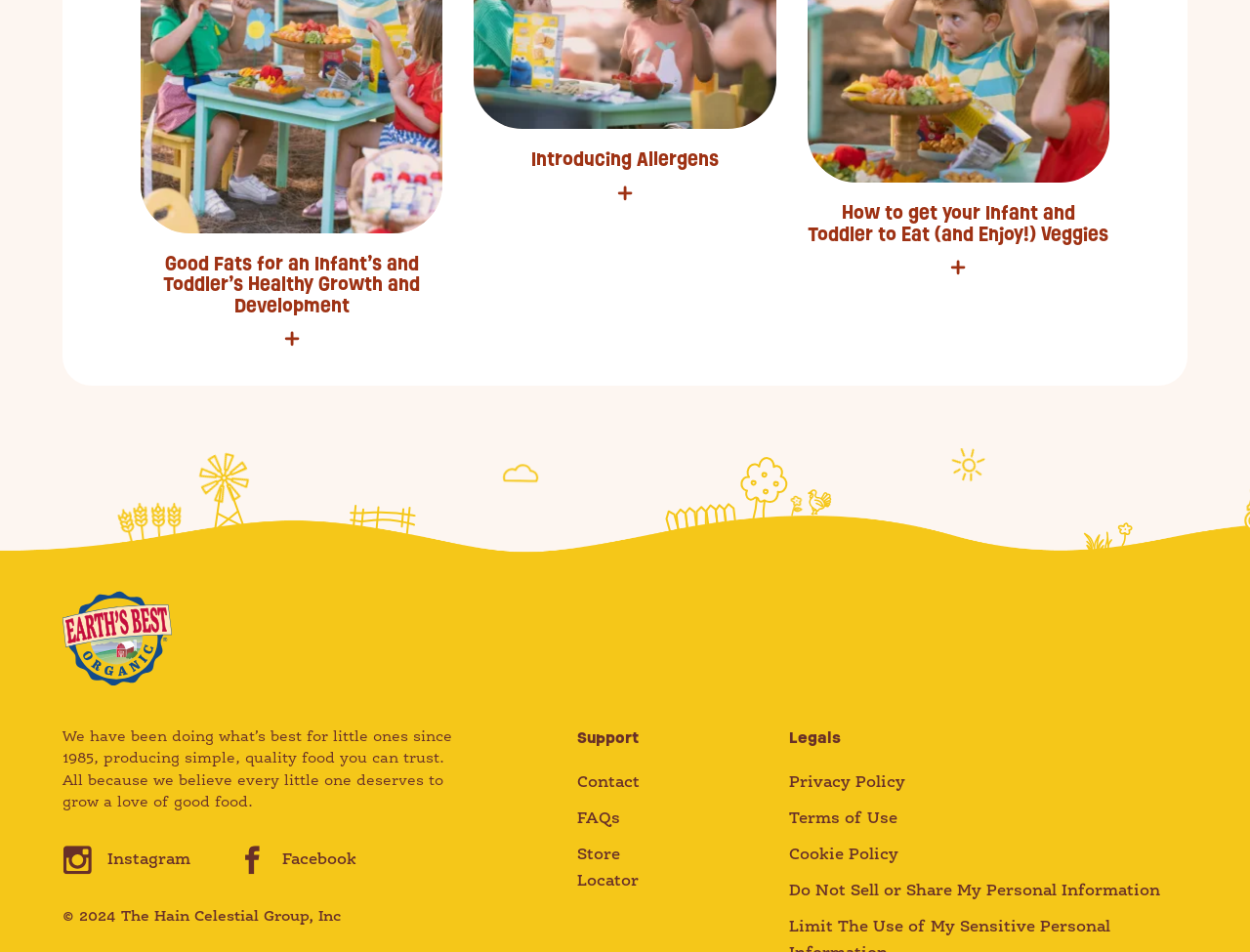From the details in the image, provide a thorough response to the question: What are the three topics related to infant and toddler growth?

The three topics related to infant and toddler growth can be identified by the link elements with the text 'Good Fats for an Infant’s and Toddler’s Healthy Growth and Development', 'Introducing Allergens', and 'How to get your Infant and Toddler to Eat (and Enjoy!) Veggies' respectively.